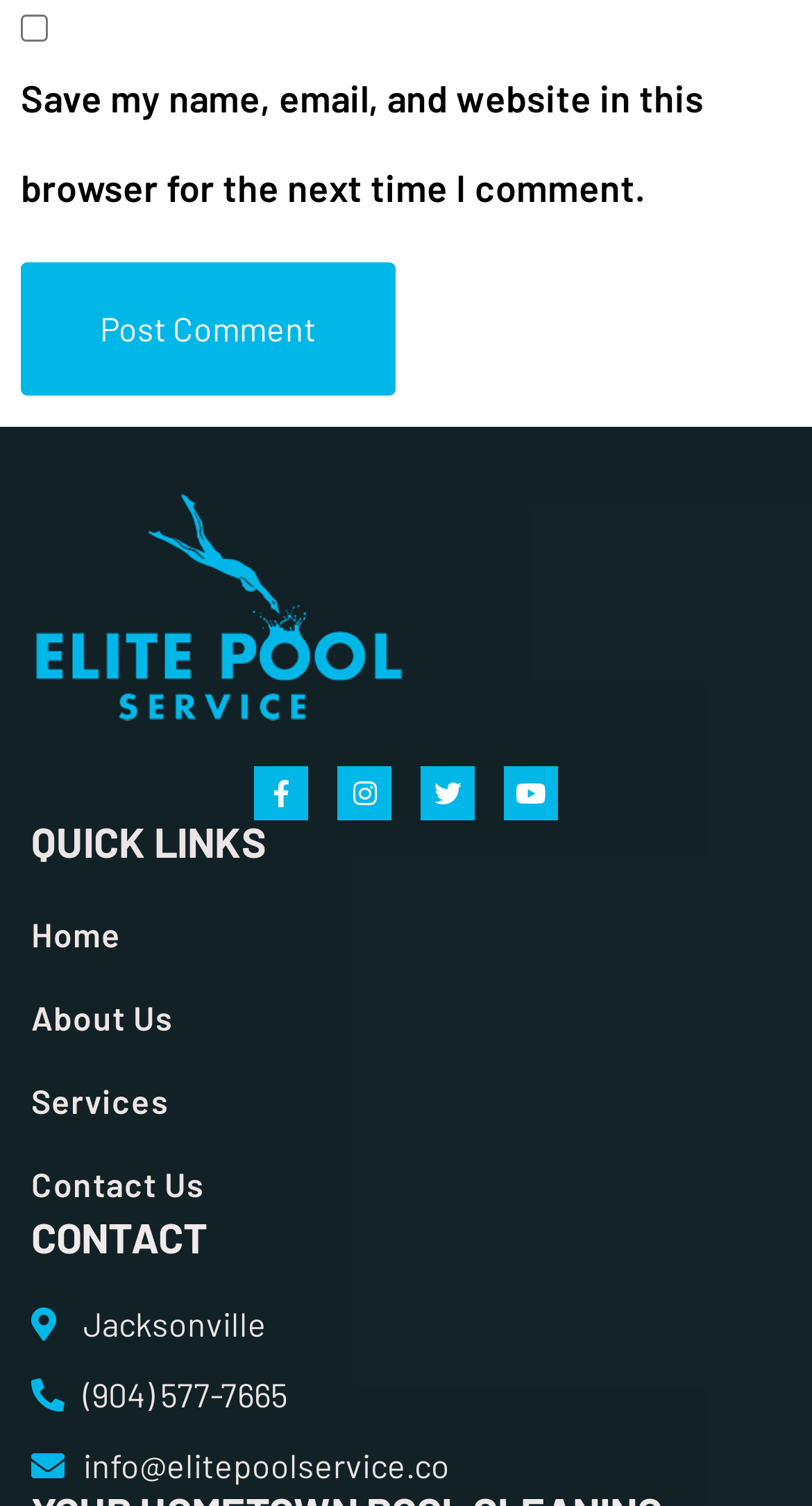Utilize the information from the image to answer the question in detail:
What is the company name associated with the contact information?

The company name 'Elite Pool Service' can be inferred from the email address 'info@elitepoolservice.co' provided in the contact information section.